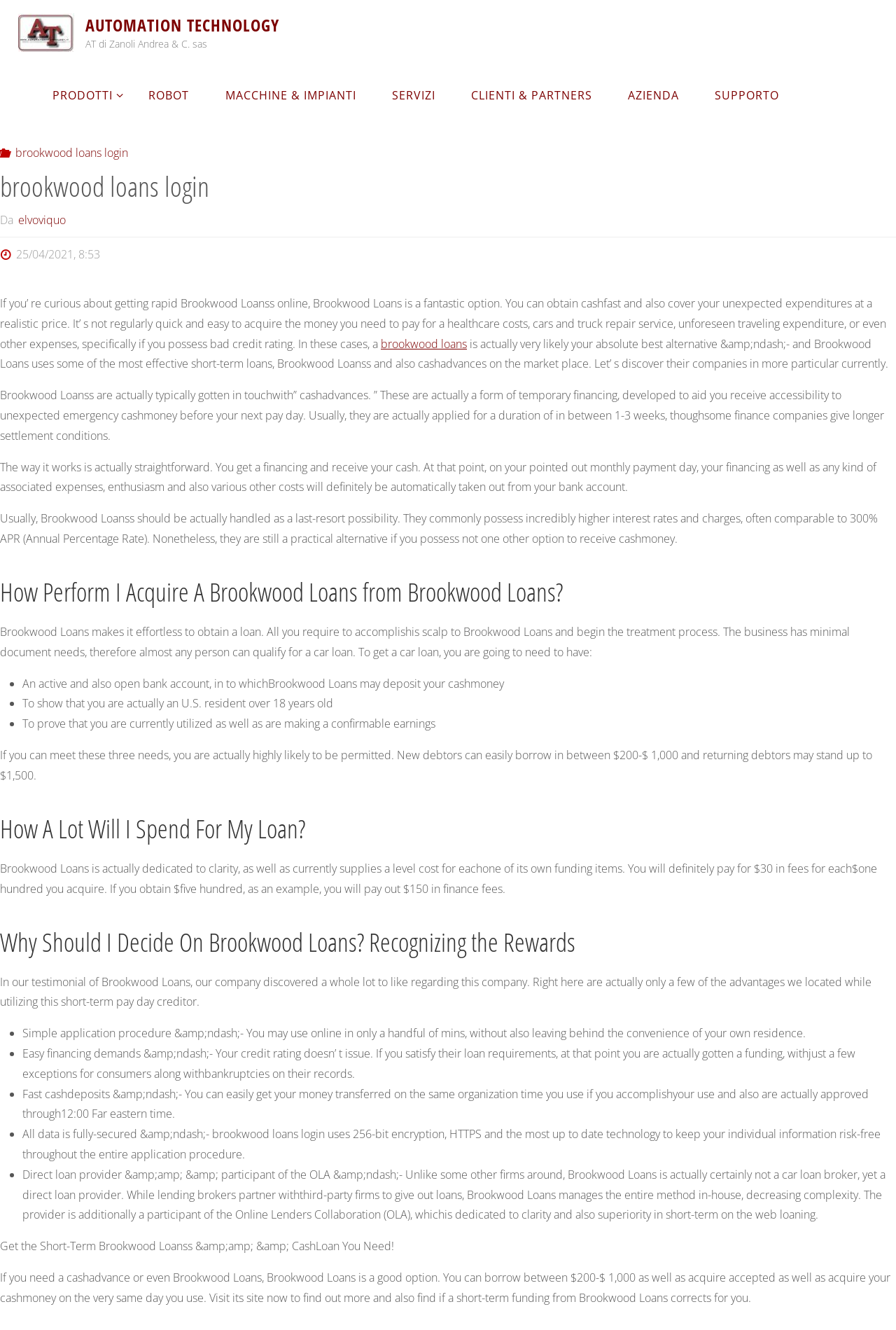What is the minimum amount that can be borrowed?
Refer to the image and offer an in-depth and detailed answer to the question.

According to the webpage, new borrowers can borrow between $200-$1,000, and returning borrowers can borrow up to $1,500.